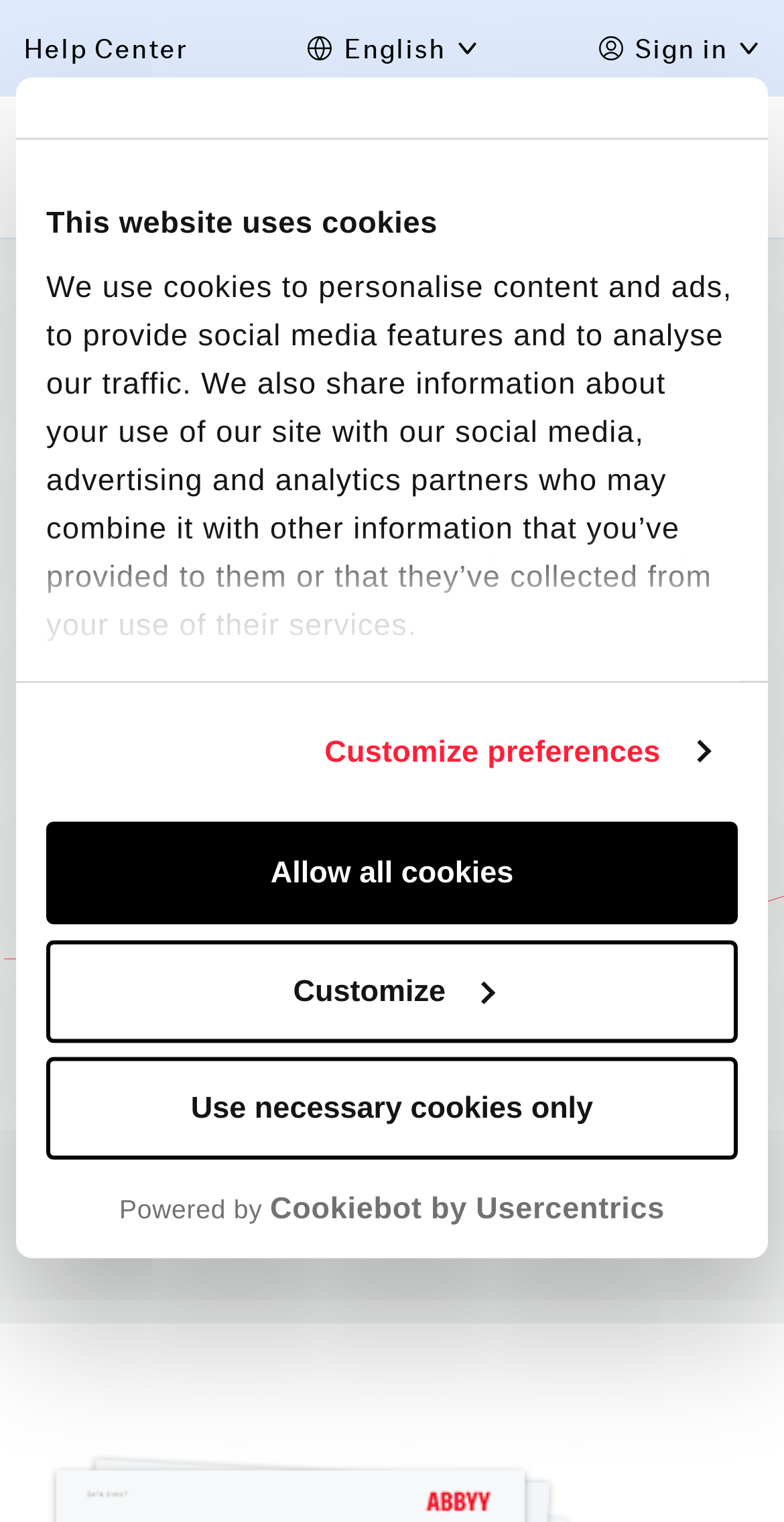What is the language of the webpage?
Could you answer the question in a detailed manner, providing as much information as possible?

The language of the webpage can be determined by looking at the top right corner of the webpage where it says 'English'.